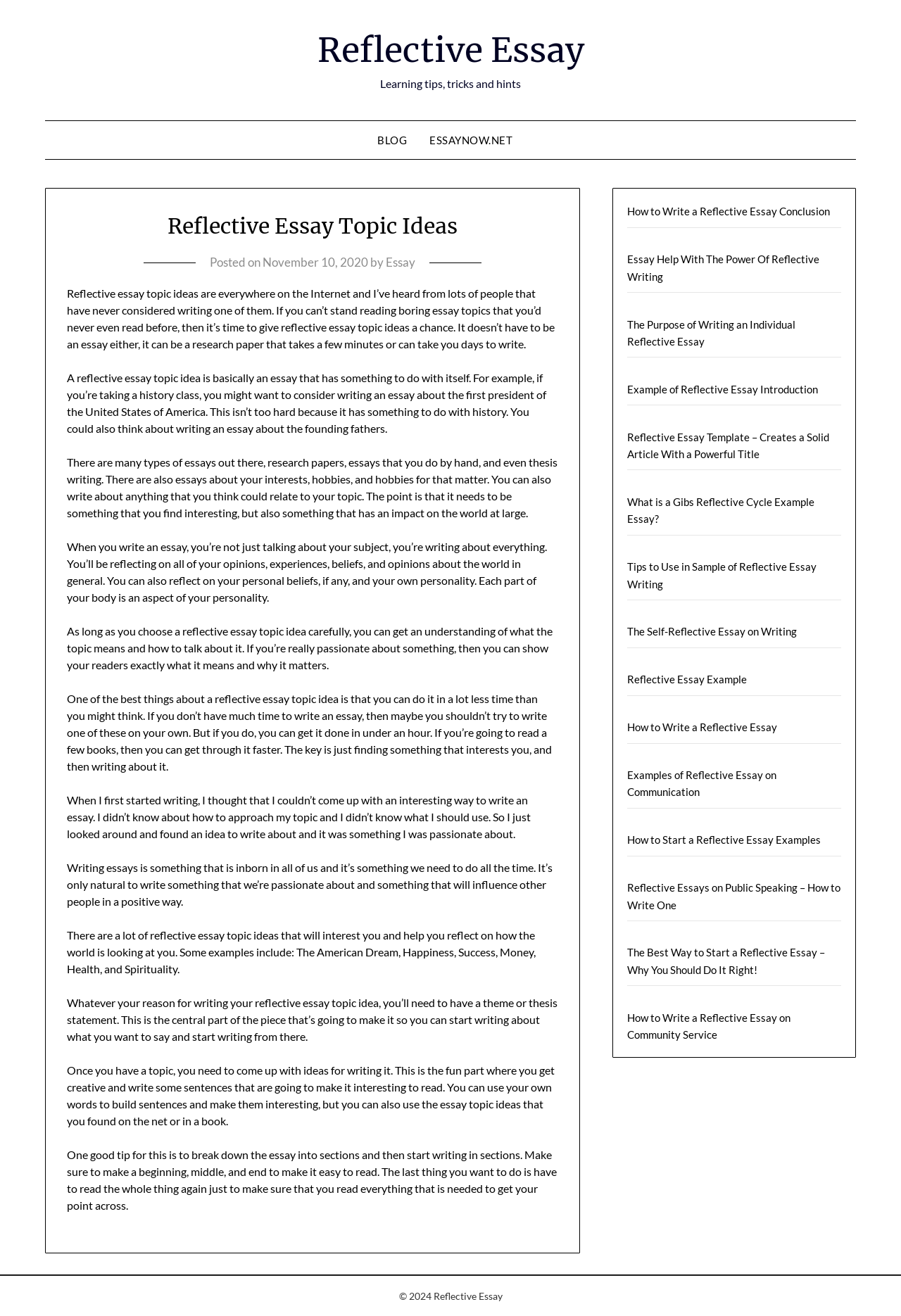Please analyze the image and provide a thorough answer to the question:
What is the date of the article?

The date of the article is mentioned in the header section, which is November 10, 2020, indicating when the article was posted.